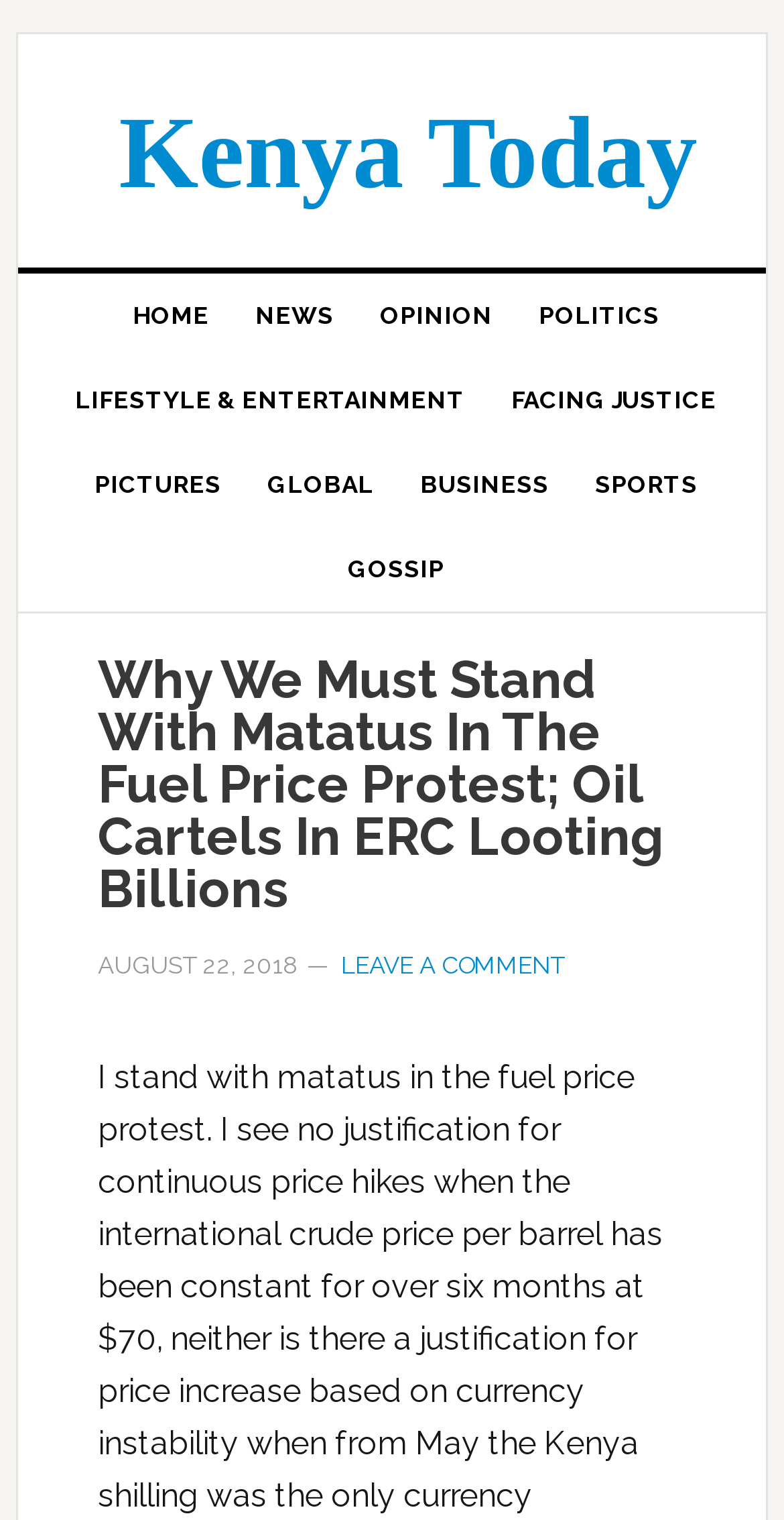Based on the visual content of the image, answer the question thoroughly: What is the name of the website?

I determined the answer by looking at the top-left corner of the webpage, where I found a link with the text 'Kenya Today', which is likely the name of the website.